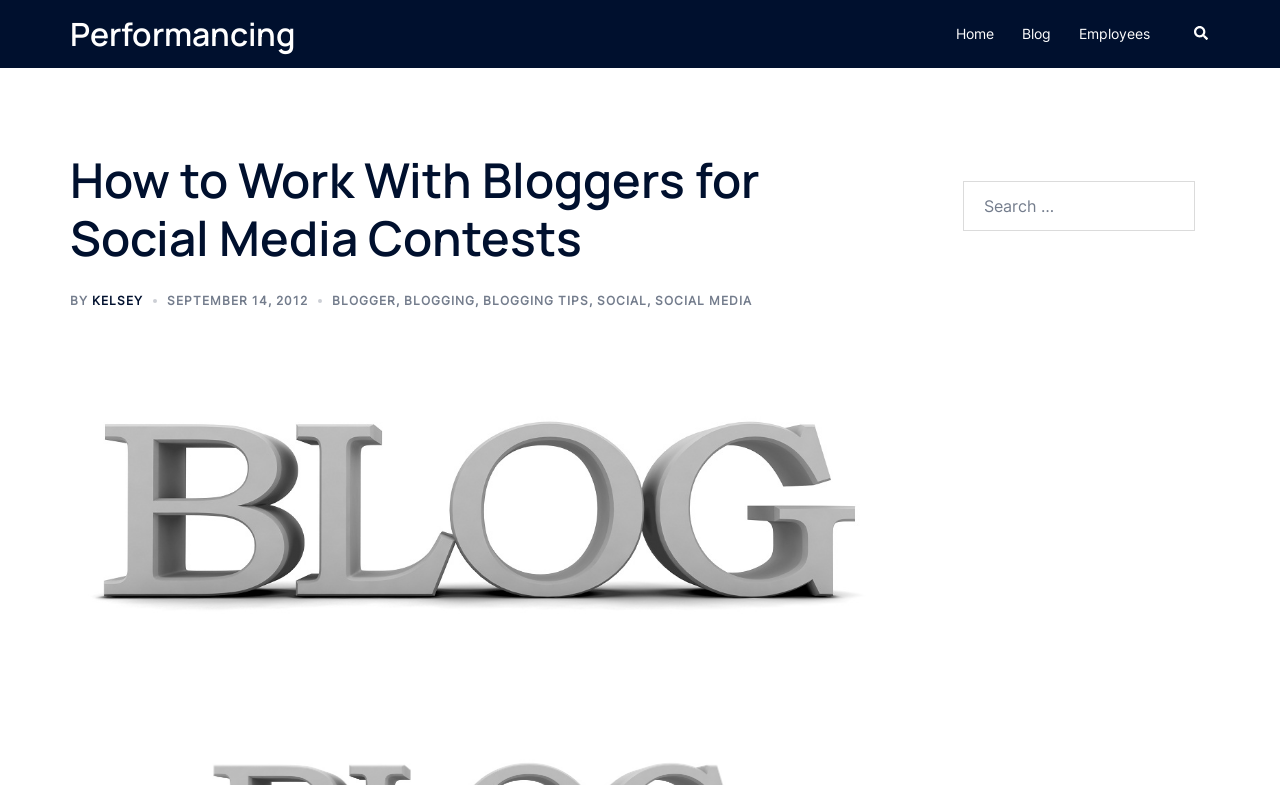Identify the bounding box coordinates of the part that should be clicked to carry out this instruction: "click on the blogger profile".

[0.072, 0.373, 0.112, 0.392]